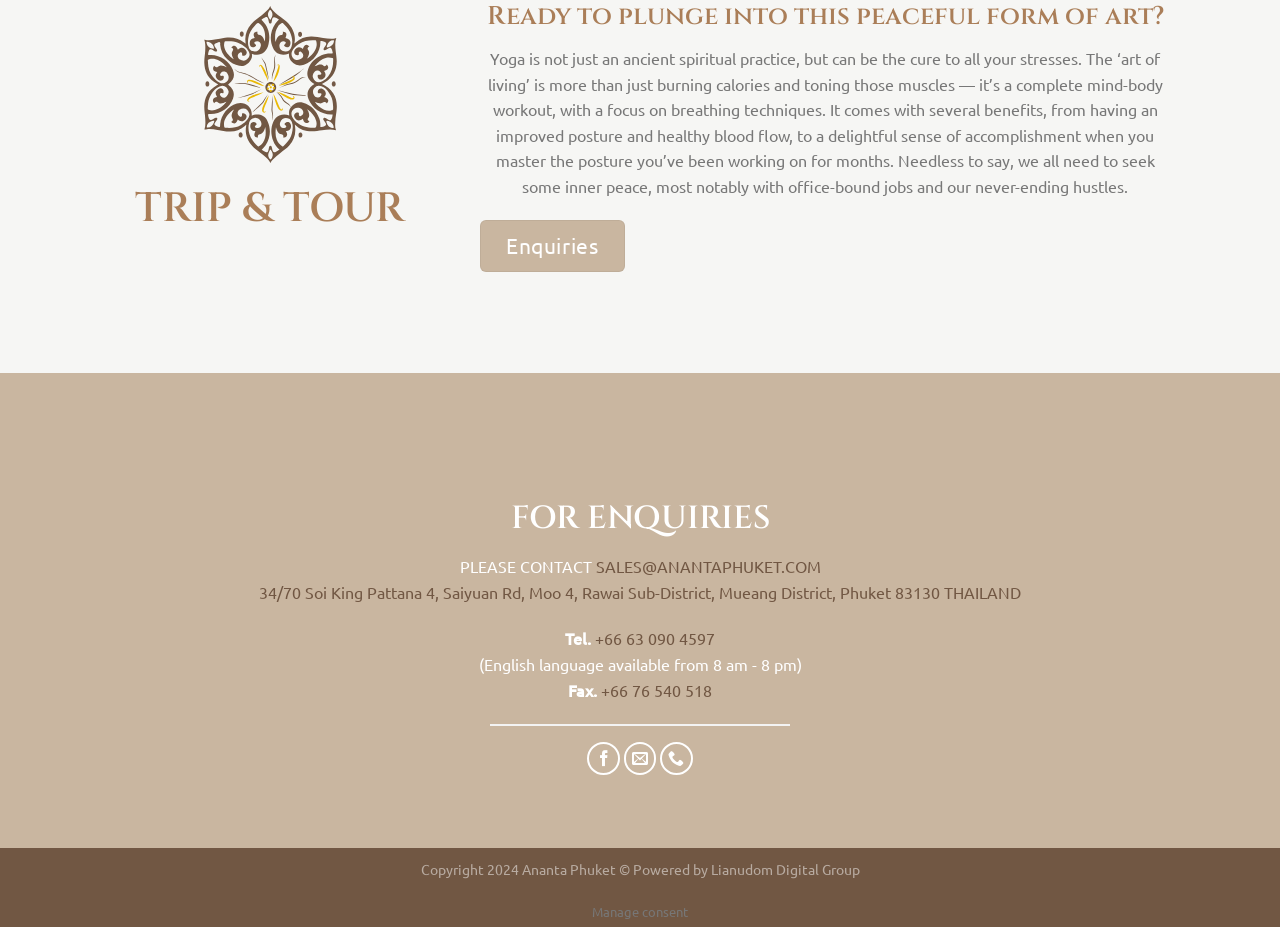Find the bounding box coordinates of the UI element according to this description: "Lianudom Digital Group".

[0.555, 0.928, 0.671, 0.947]